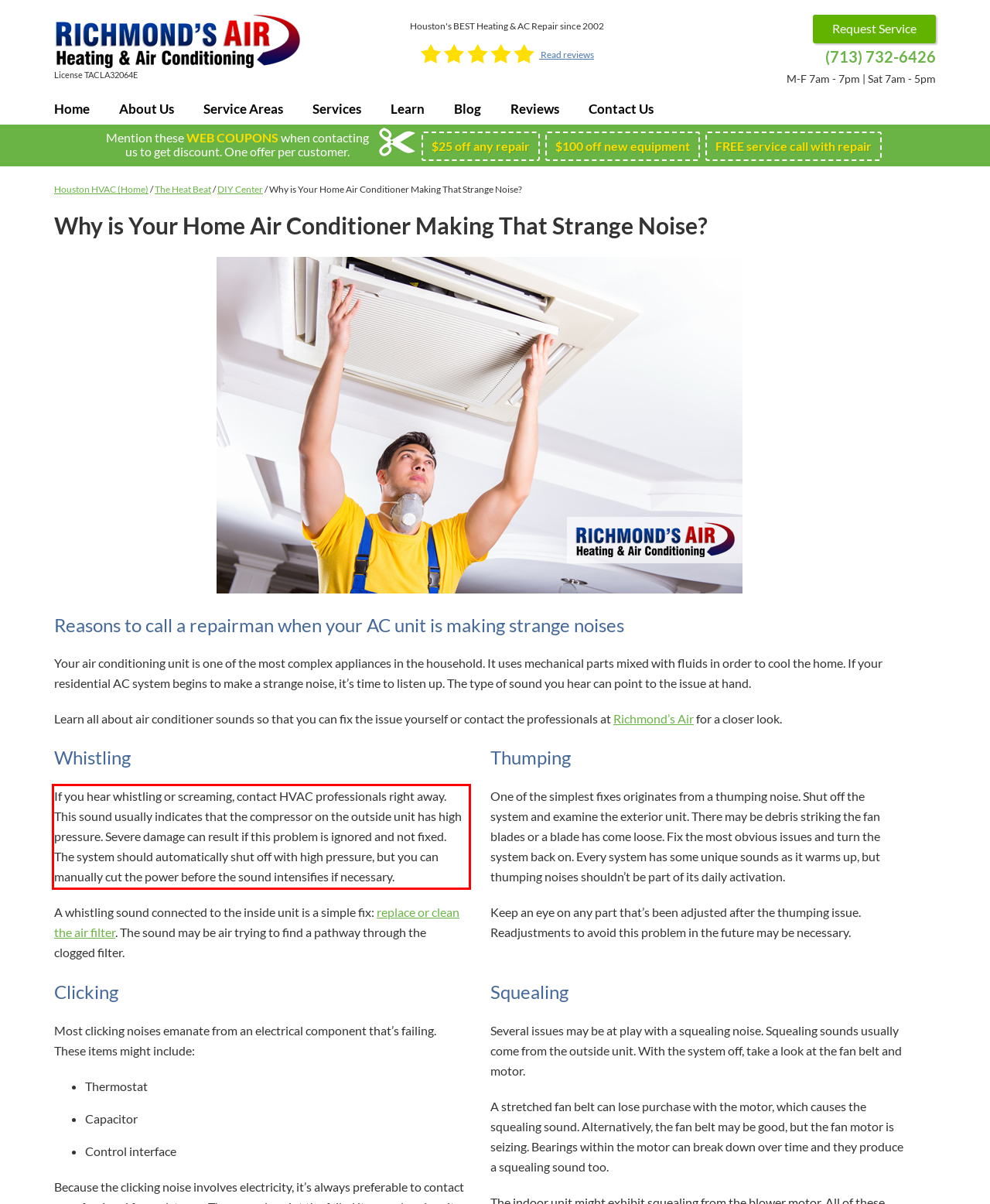You are given a screenshot showing a webpage with a red bounding box. Perform OCR to capture the text within the red bounding box.

If you hear whistling or screaming, contact HVAC professionals right away. This sound usually indicates that the compressor on the outside unit has high pressure. Severe damage can result if this problem is ignored and not fixed. The system should automatically shut off with high pressure, but you can manually cut the power before the sound intensifies if necessary.